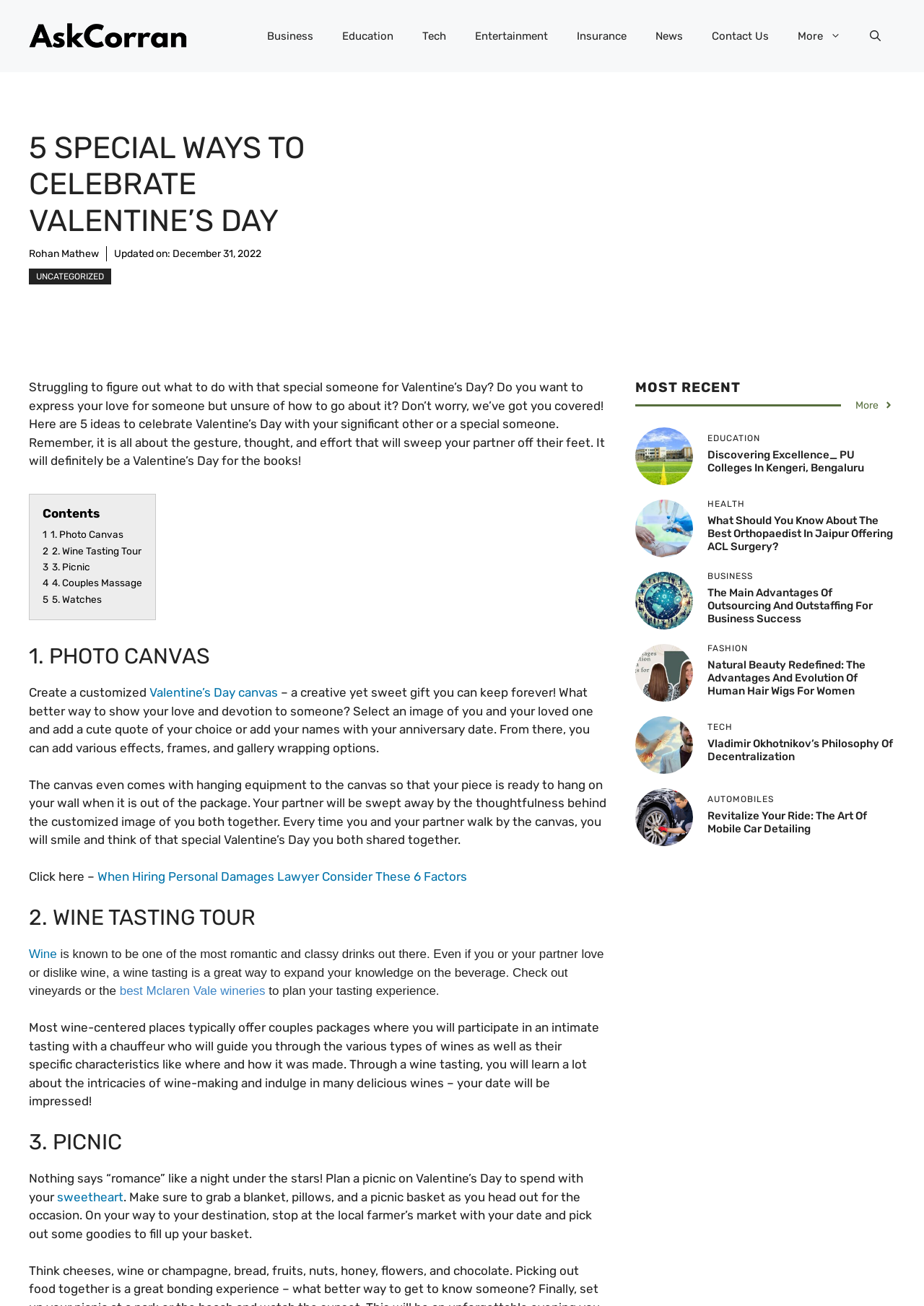What is the third idea to celebrate Valentine's Day?
Please provide a single word or phrase based on the screenshot.

Picnic